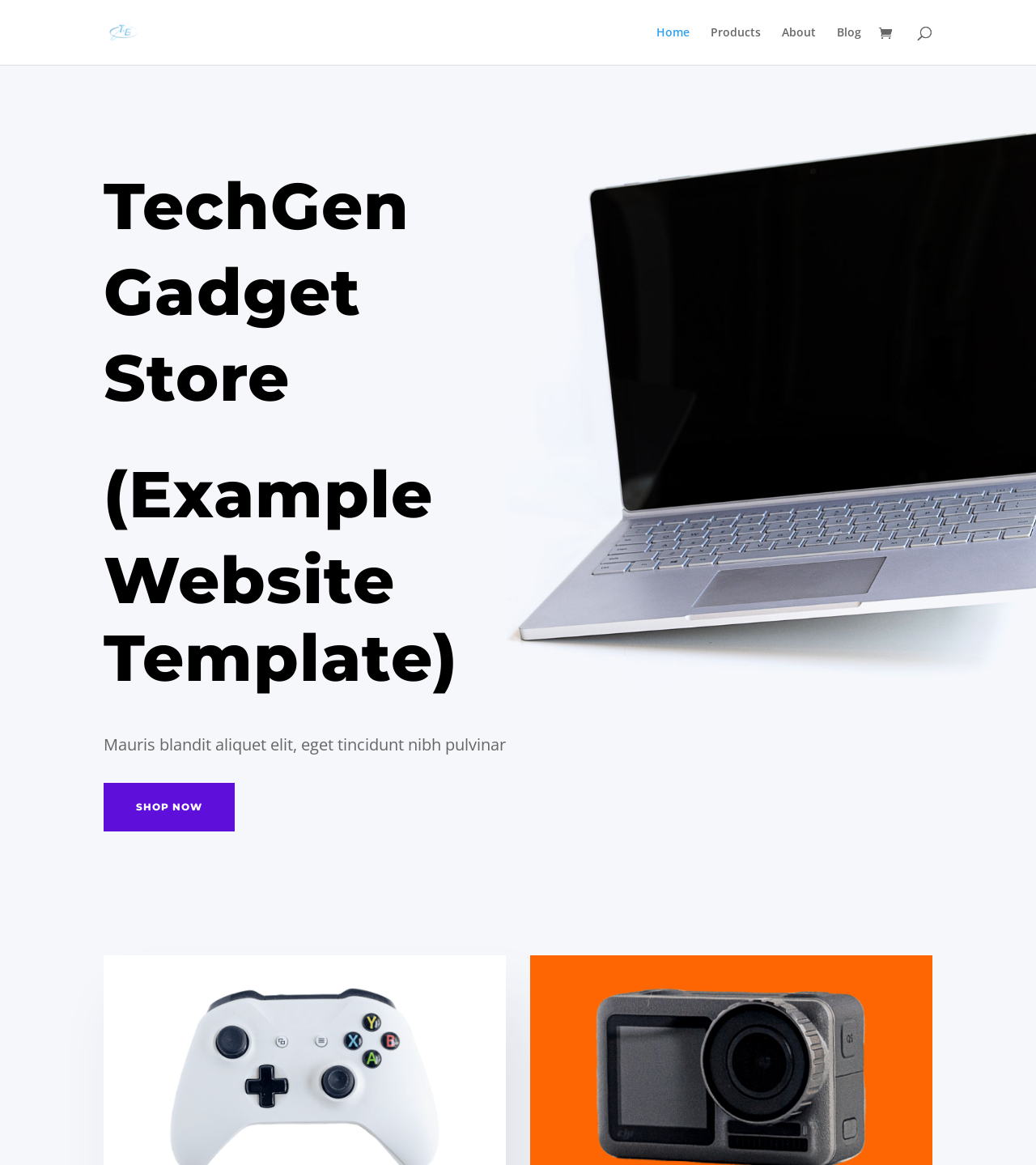Give a one-word or short phrase answer to this question: 
What is the name of the website?

TechGen Store